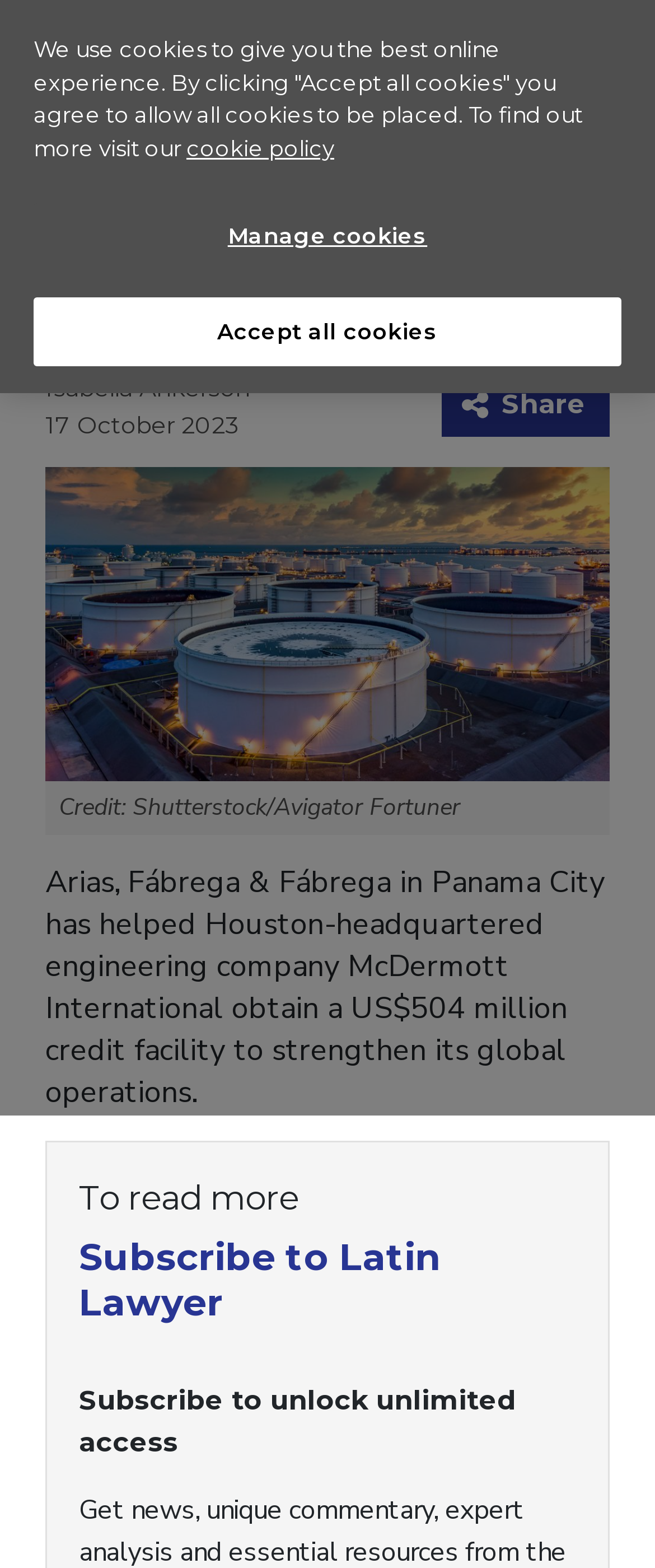Please find the bounding box coordinates of the element that must be clicked to perform the given instruction: "Share the article". The coordinates should be four float numbers from 0 to 1, i.e., [left, top, right, bottom].

[0.674, 0.238, 0.931, 0.279]